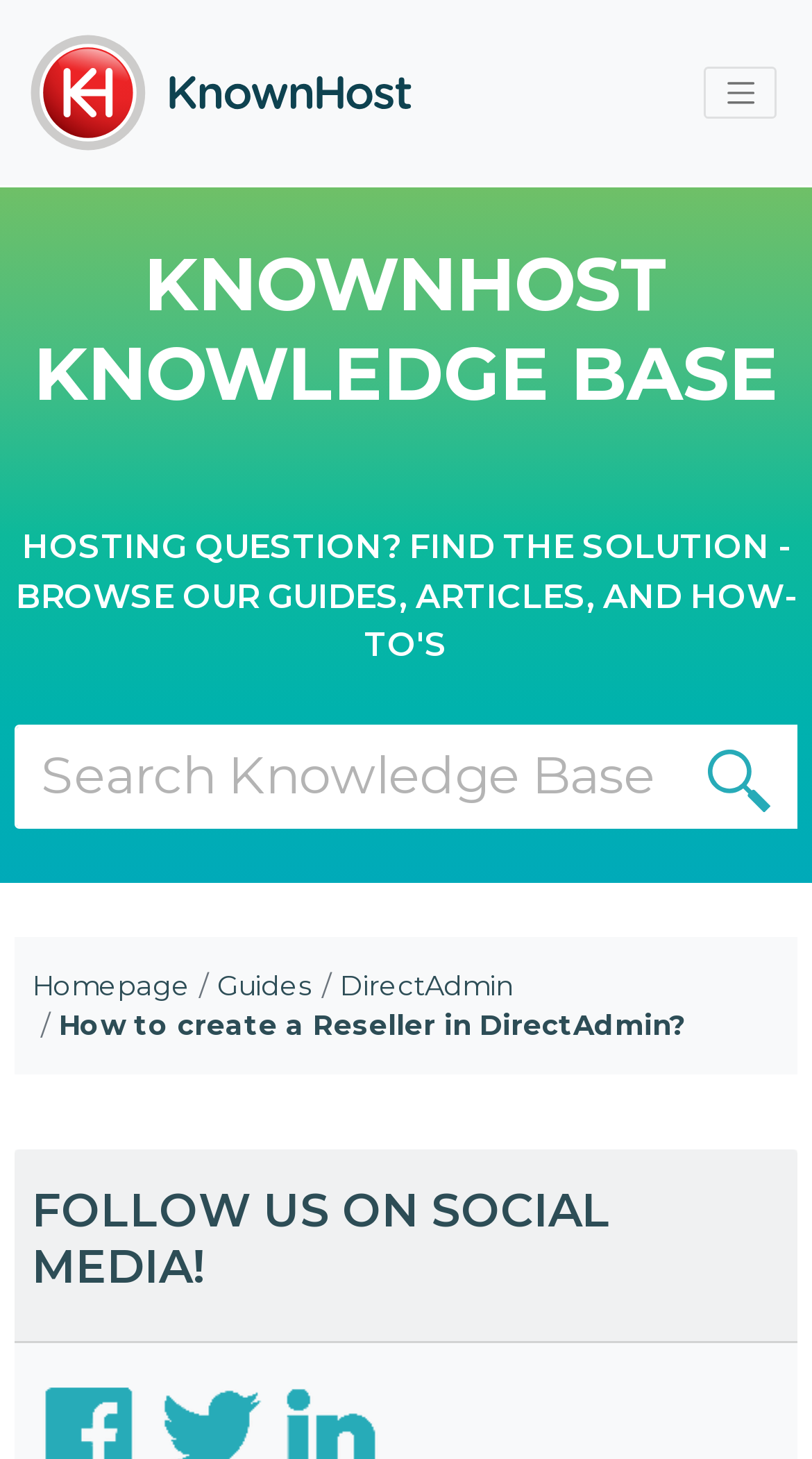What is the current page about?
Based on the content of the image, thoroughly explain and answer the question.

I found the answer by looking at the strong element on the webpage, which is 'How to create a Reseller in DirectAdmin?', so the current page is about creating a Reseller in DirectAdmin.